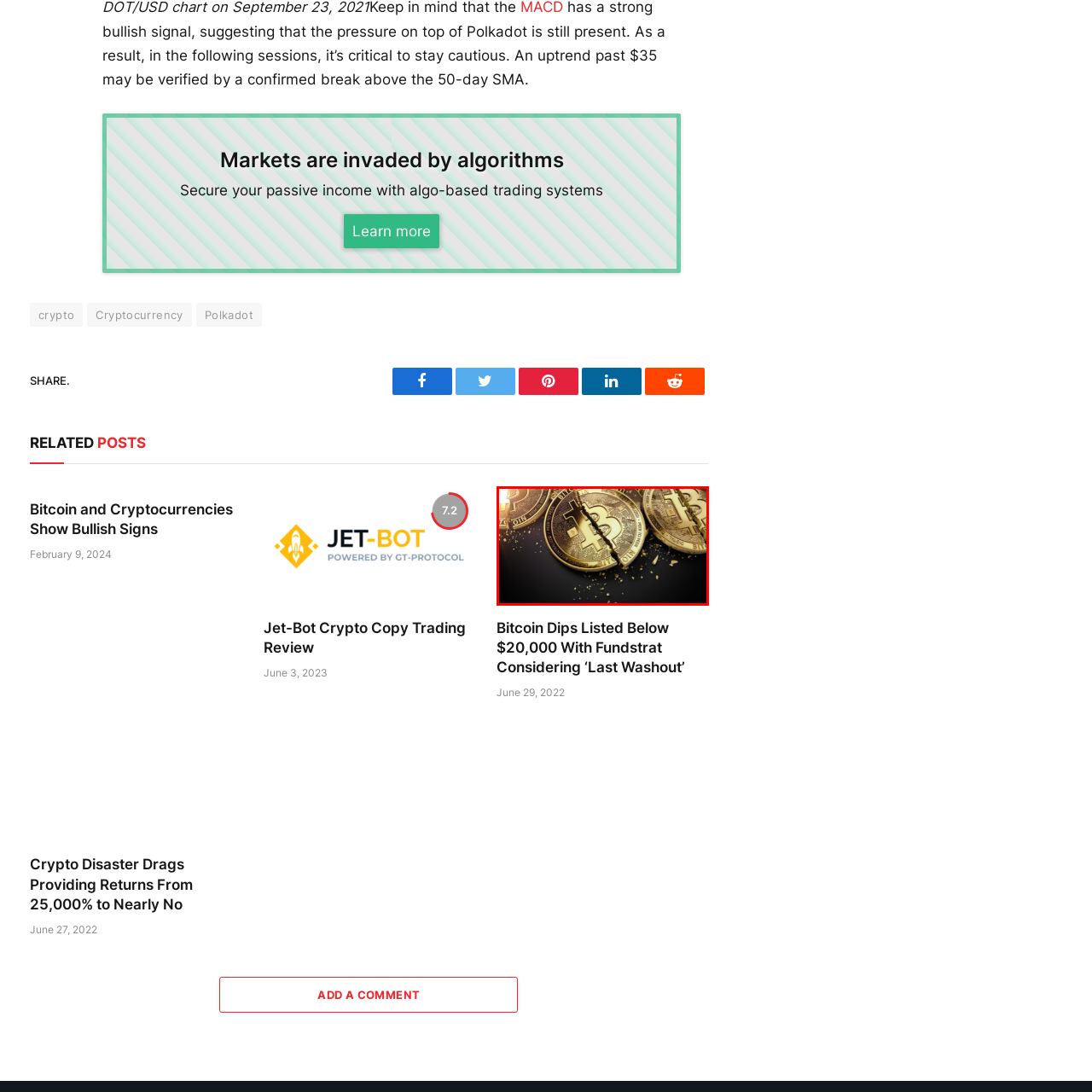Give a thorough and detailed explanation of the image enclosed by the red border.

The image depicts several Bitcoin coins, prominently featuring the iconic Bitcoin logo, which is a stylized "B" with two vertical lines. These coins appear to be fragmented, suggesting a significant downturn or crisis in the cryptocurrency market. The golden color of the coins contrasts sharply with the dark background, emphasizing their damaged state with visible cracks and pieces seemingly disintegrating. This imagery is evocative of the recent news regarding Bitcoin's volatility, particularly highlighting the associated concerns and potential risks for investors, as reflected in articles discussing topics like "Bitcoin dips" and market analysis related to its fall below $20,000.